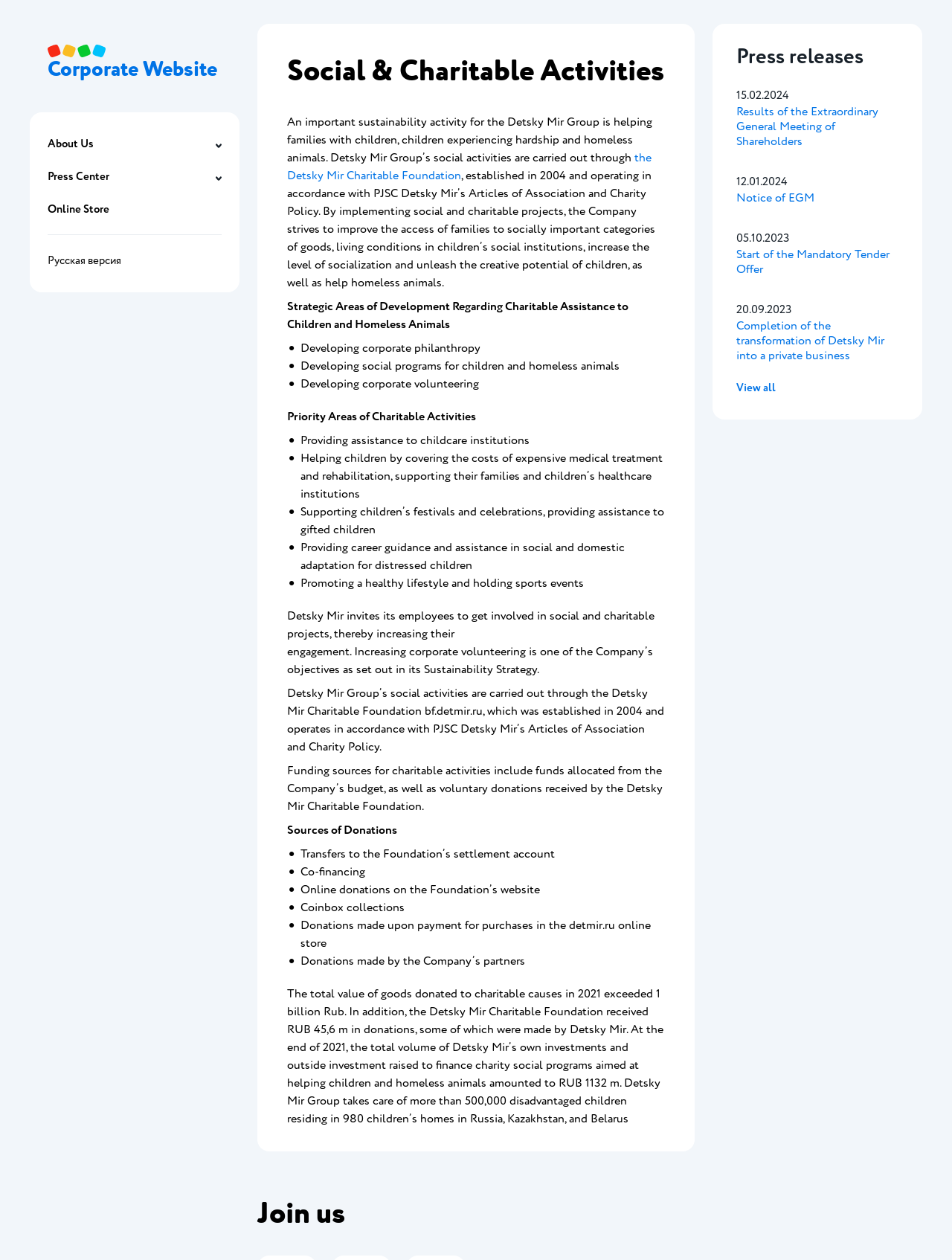Find the bounding box coordinates corresponding to the UI element with the description: "Corporate Website". The coordinates should be formatted as [left, top, right, bottom], with values as floats between 0 and 1.

[0.05, 0.035, 0.233, 0.077]